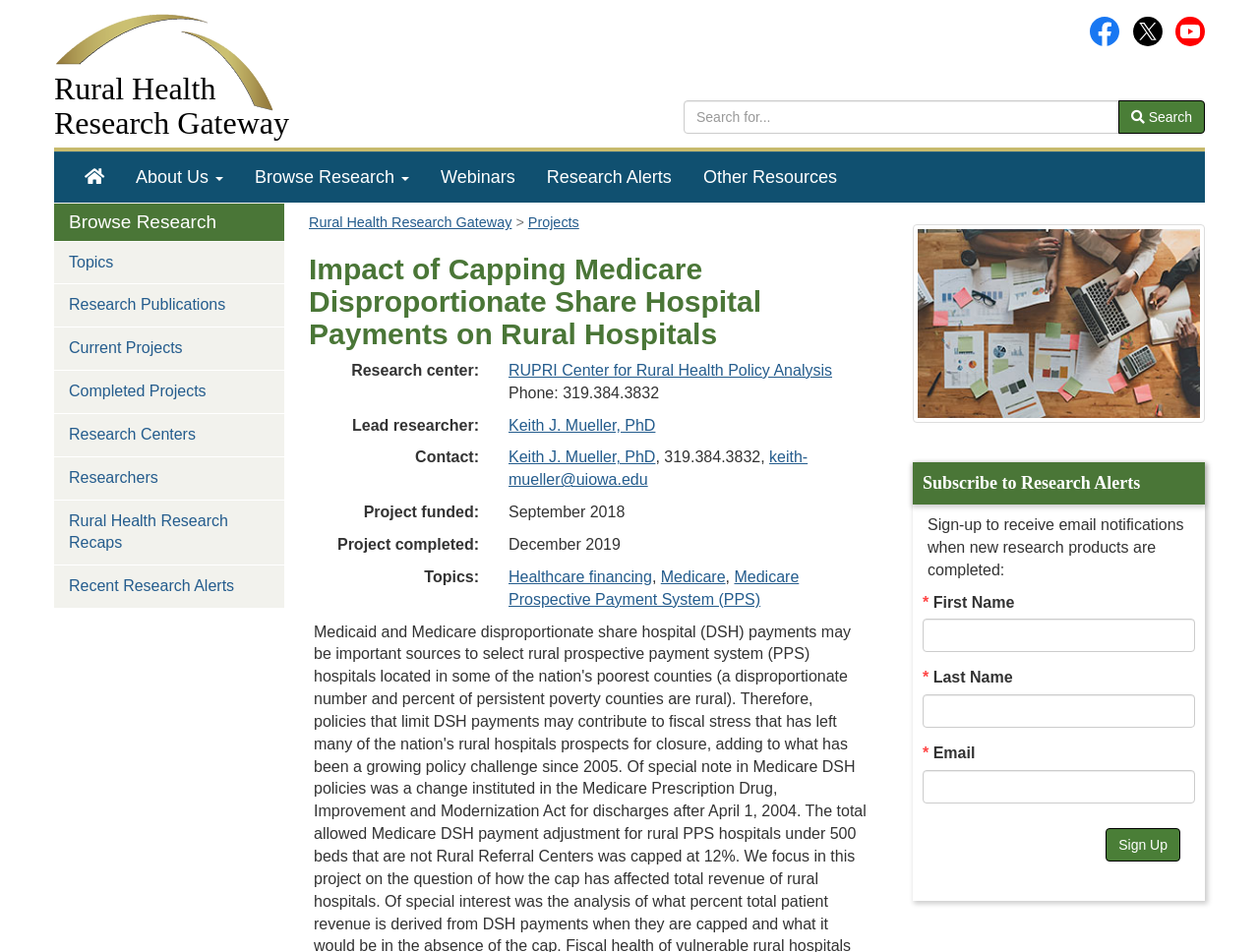Please find the bounding box coordinates of the clickable region needed to complete the following instruction: "Subscribe to Research Alerts". The bounding box coordinates must consist of four float numbers between 0 and 1, i.e., [left, top, right, bottom].

[0.878, 0.87, 0.938, 0.905]